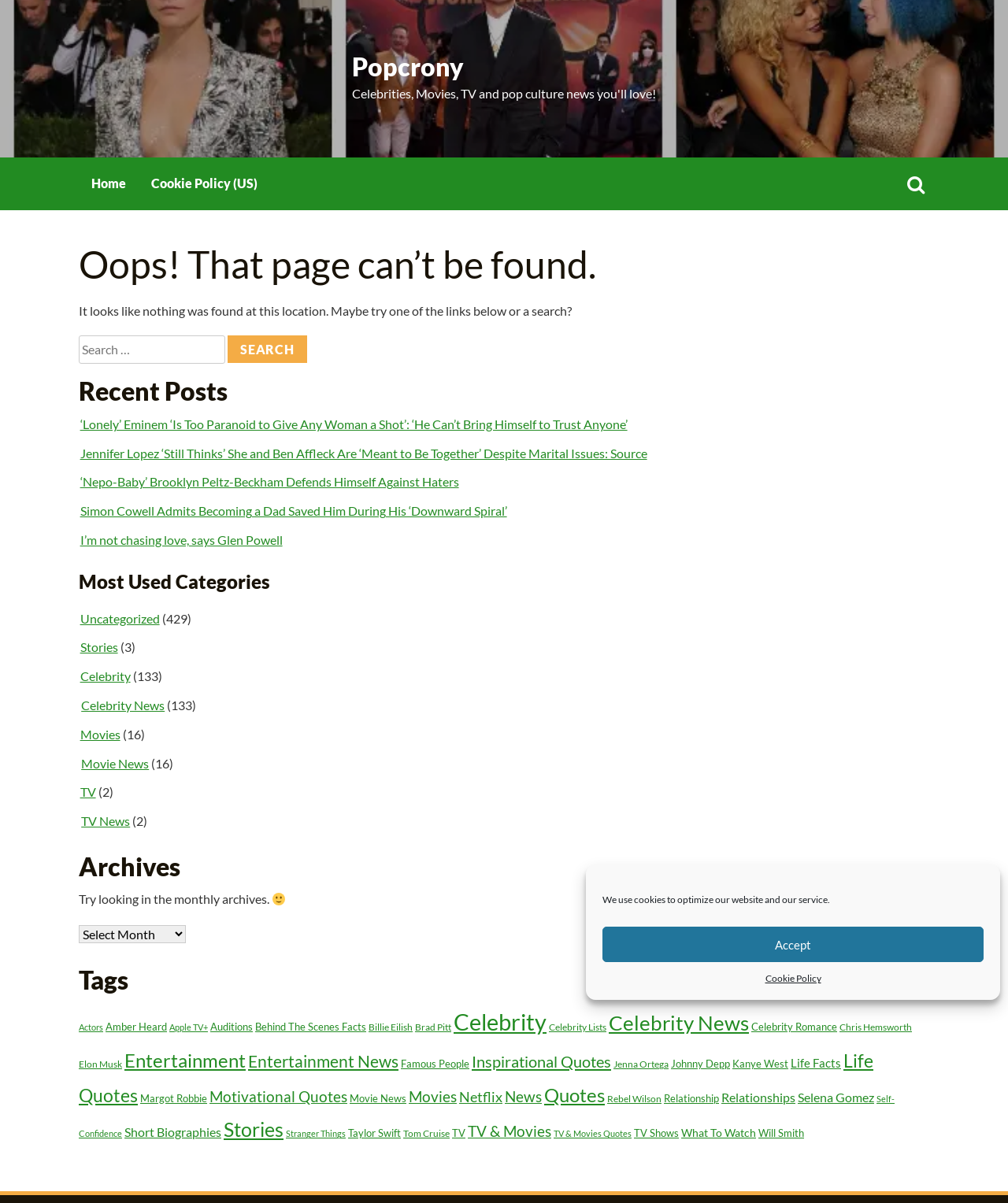Indicate the bounding box coordinates of the clickable region to achieve the following instruction: "Go to Home page."

[0.078, 0.131, 0.138, 0.175]